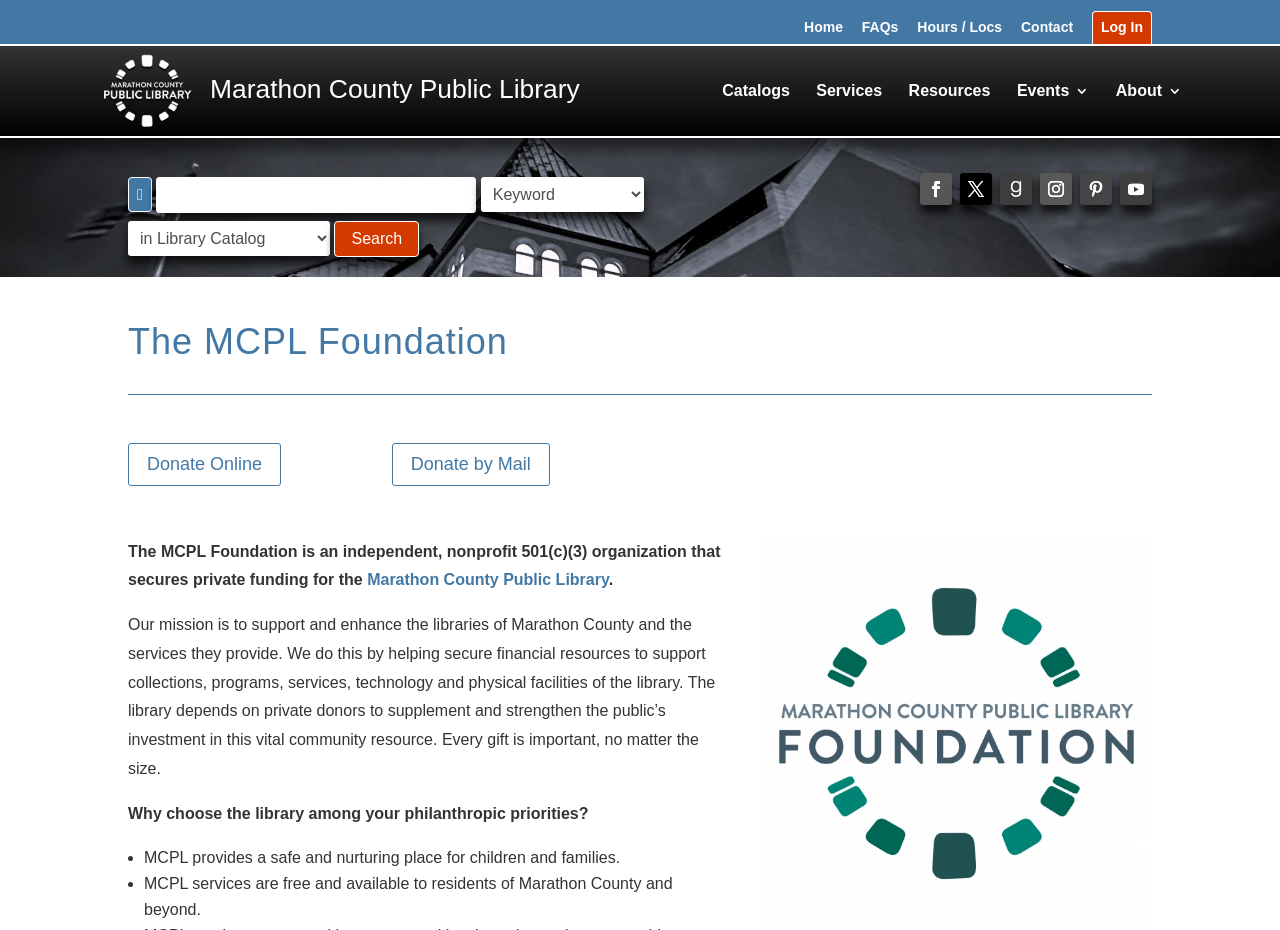Reply to the question with a single word or phrase:
What is the purpose of the MCPL Foundation?

To support and enhance the libraries